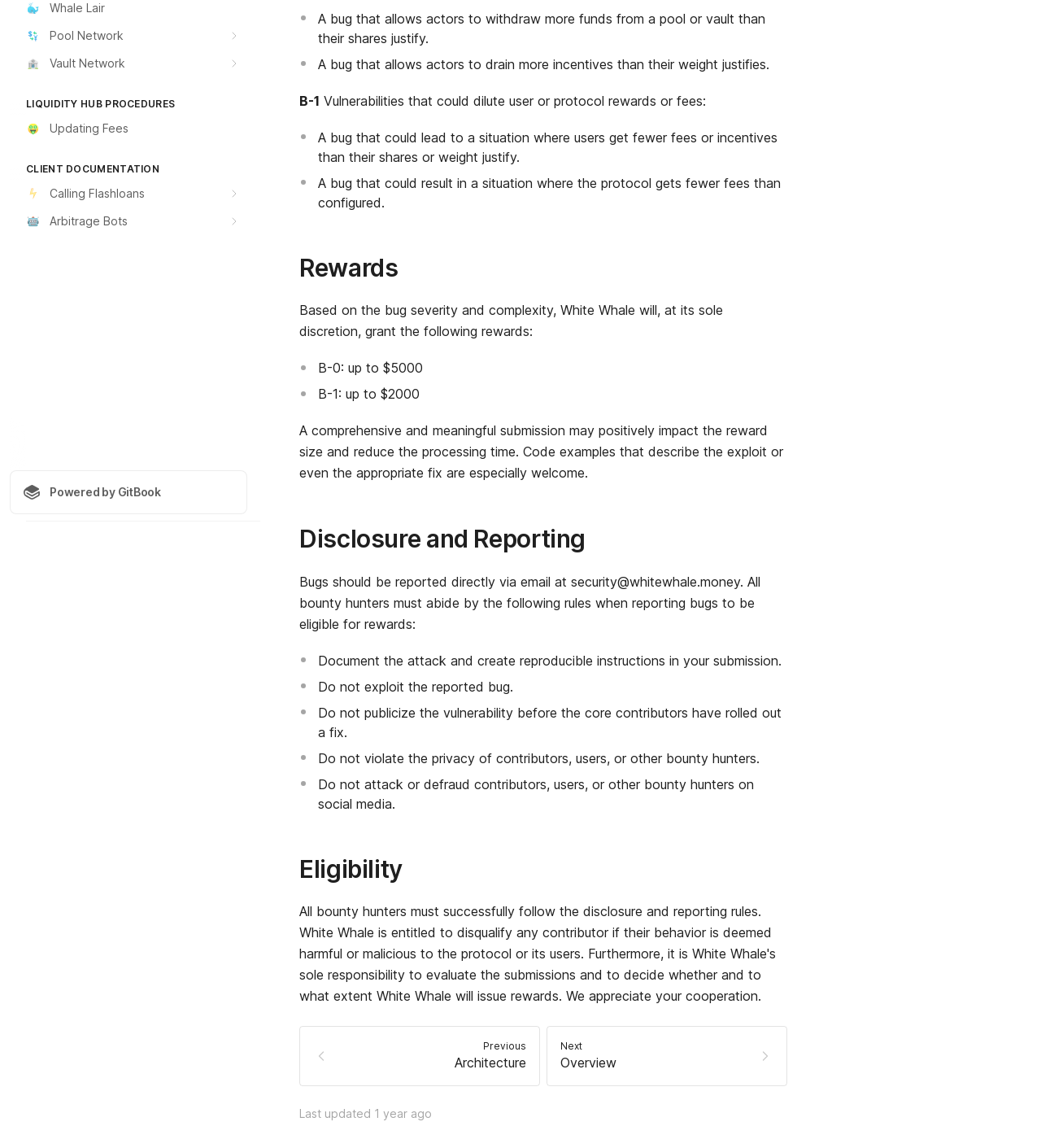Bounding box coordinates must be specified in the format (top-left x, top-left y, bottom-right x, bottom-right y). All values should be floating point numbers between 0 and 1. What are the bounding box coordinates of the UI element described as: 🏦Vault Network

[0.009, 0.044, 0.238, 0.067]